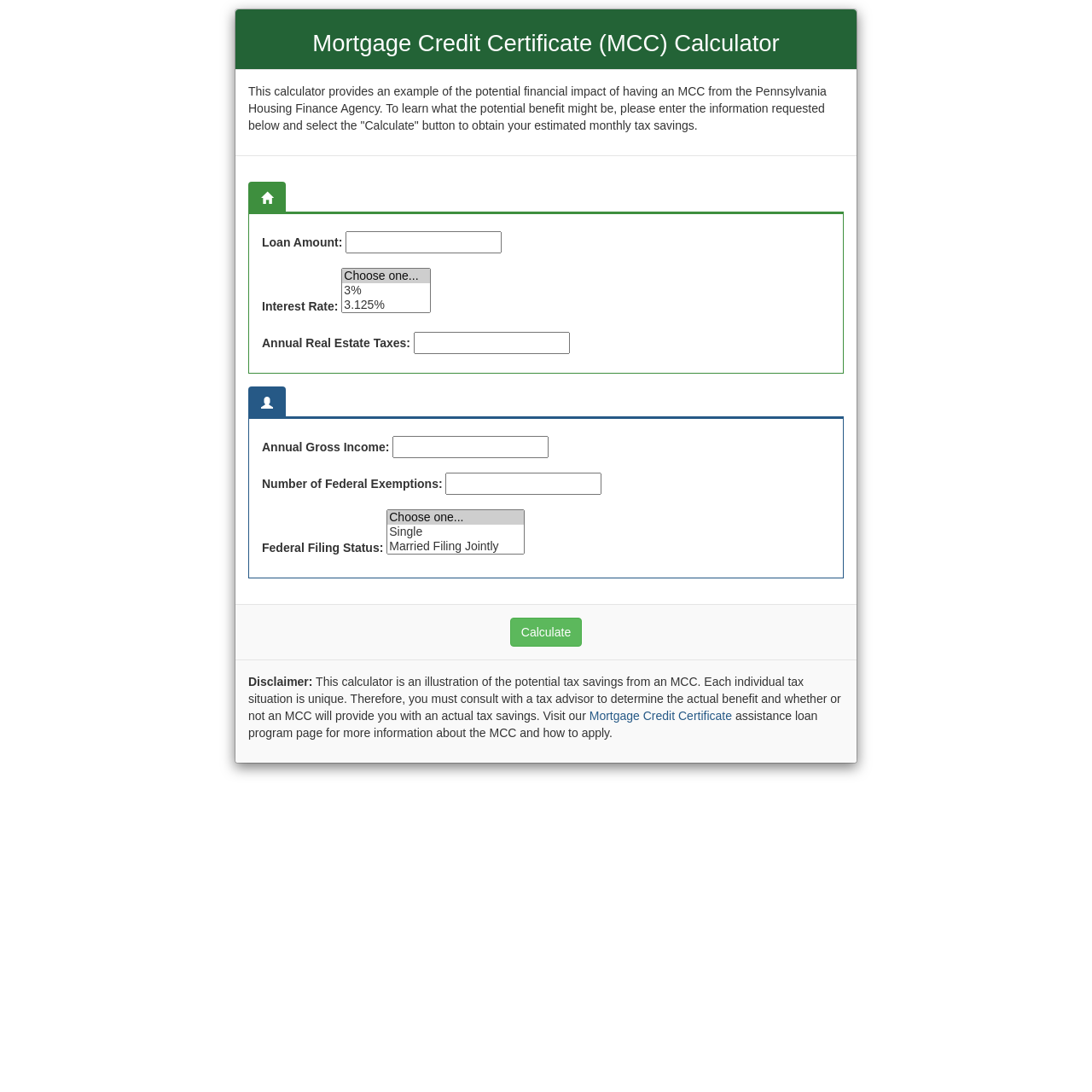Find and indicate the bounding box coordinates of the region you should select to follow the given instruction: "Check MP 10th Model Paper 2024".

None